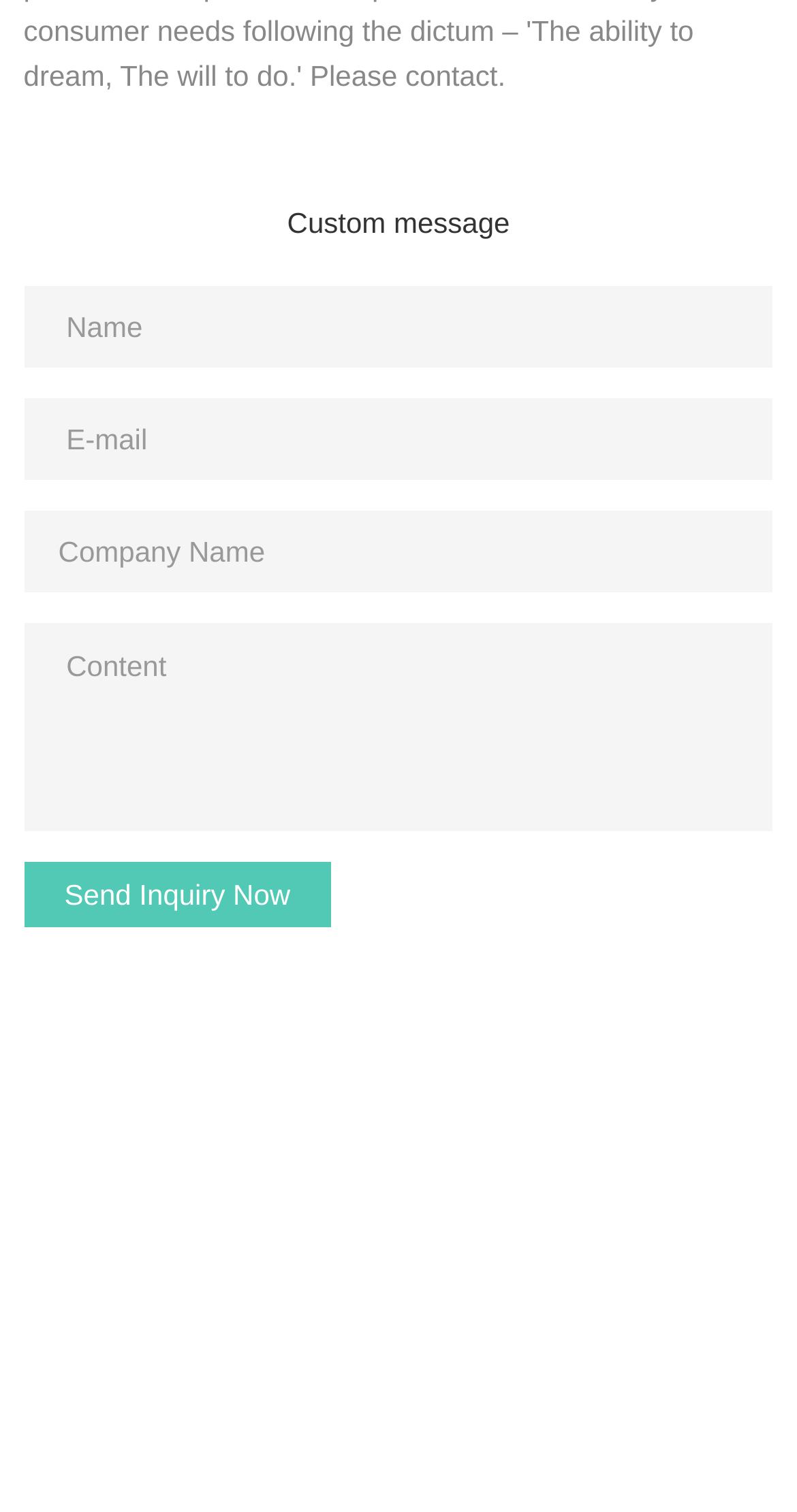Given the description: "name="contents" placeholder="Content"", determine the bounding box coordinates of the UI element. The coordinates should be formatted as four float numbers between 0 and 1, [left, top, right, bottom].

[0.03, 0.412, 0.97, 0.549]